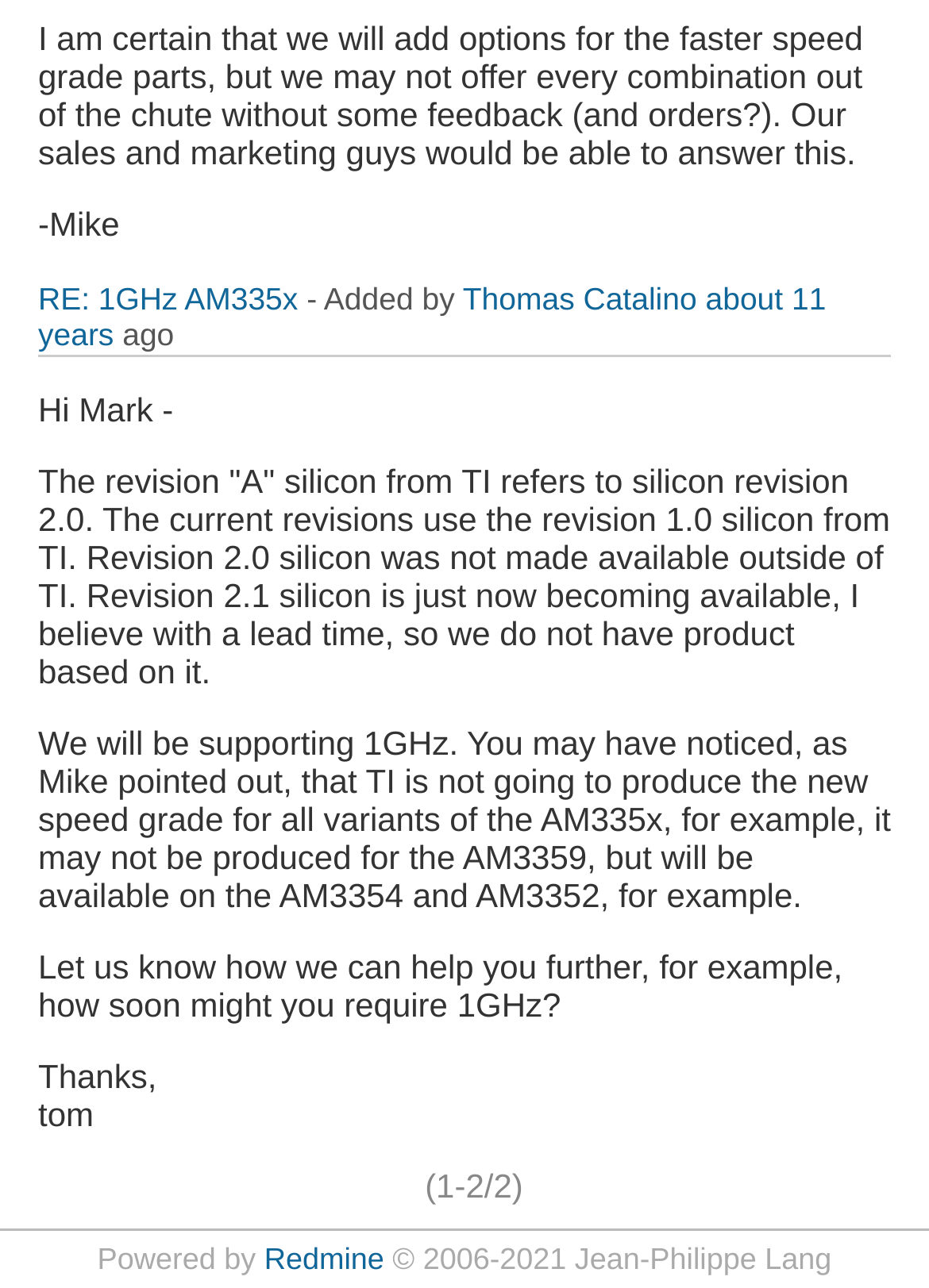What is the name of the platform powering the website? Look at the image and give a one-word or short phrase answer.

Redmine